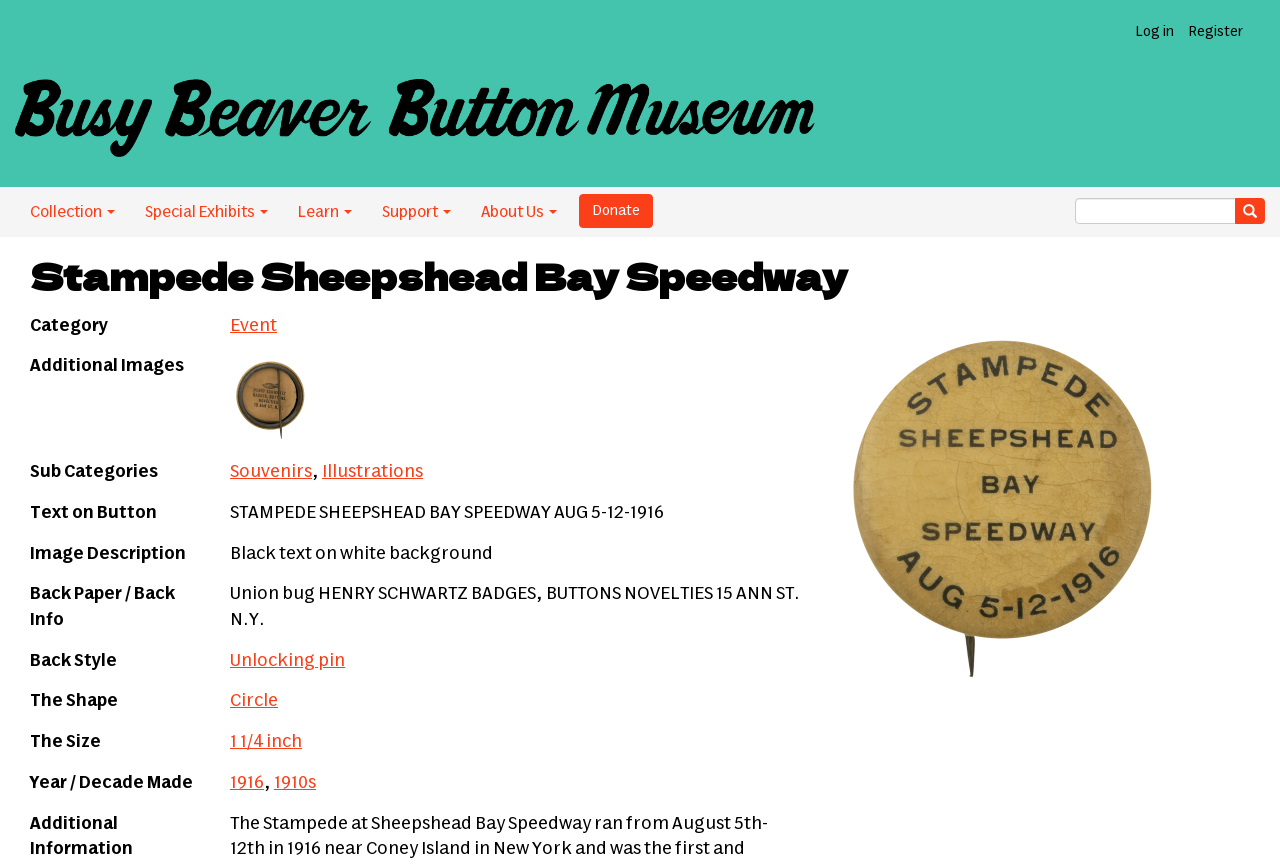Locate the bounding box coordinates of the clickable region to complete the following instruction: "Click the 'Log in' link."

[0.881, 0.017, 0.923, 0.057]